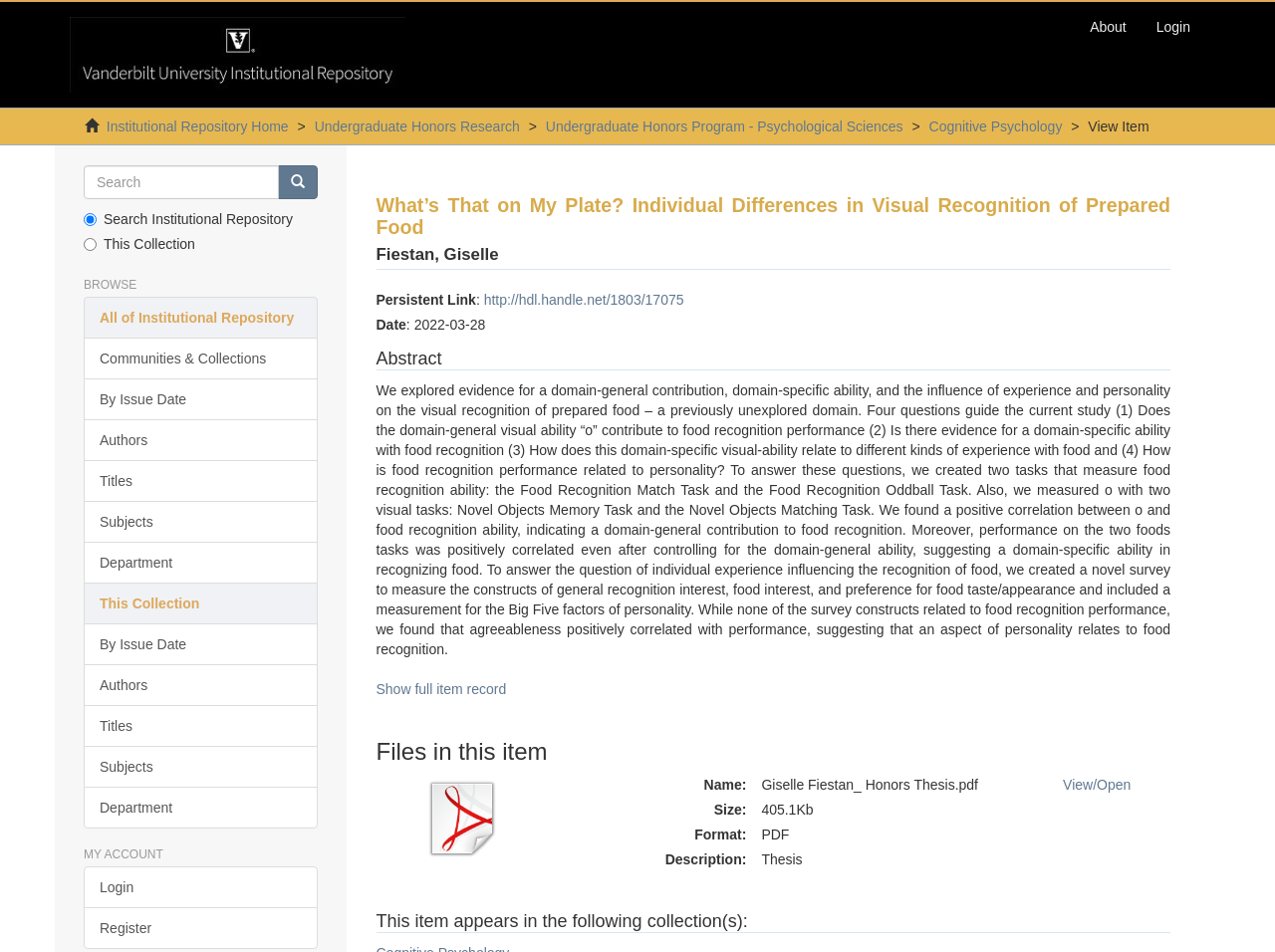Generate a thorough description of the webpage.

This webpage is about a research paper titled "What's That on My Plate? Individual Differences in Visual Recognition of Prepared Food". At the top, there is a navigation bar with links to "About", "Login", and other institutional repository-related pages. Below the navigation bar, there is a search box with a "Go" button and two radio buttons for searching the institutional repository or a specific collection.

On the left side of the page, there are several links to browse the repository, including "Communities & Collections", "By Issue Date", "Authors", "Titles", "Subjects", and "Department". There is also a section titled "MY ACCOUNT" with links to "Login" and "Register".

The main content of the page is about the research paper. It includes the title, author's name, and a persistent link to the paper. There is also an abstract of the paper, which discusses the research questions, methods, and findings related to visual recognition of prepared food.

Below the abstract, there is a section titled "Files in this item" with a link to a PDF file, which is the research paper. The file details include the name, size, format, and description of the file. There is also a "View/ Open" link to access the file.

Finally, there is a section titled "This item appears in the following collection(s):" which indicates that the paper is part of a specific collection.